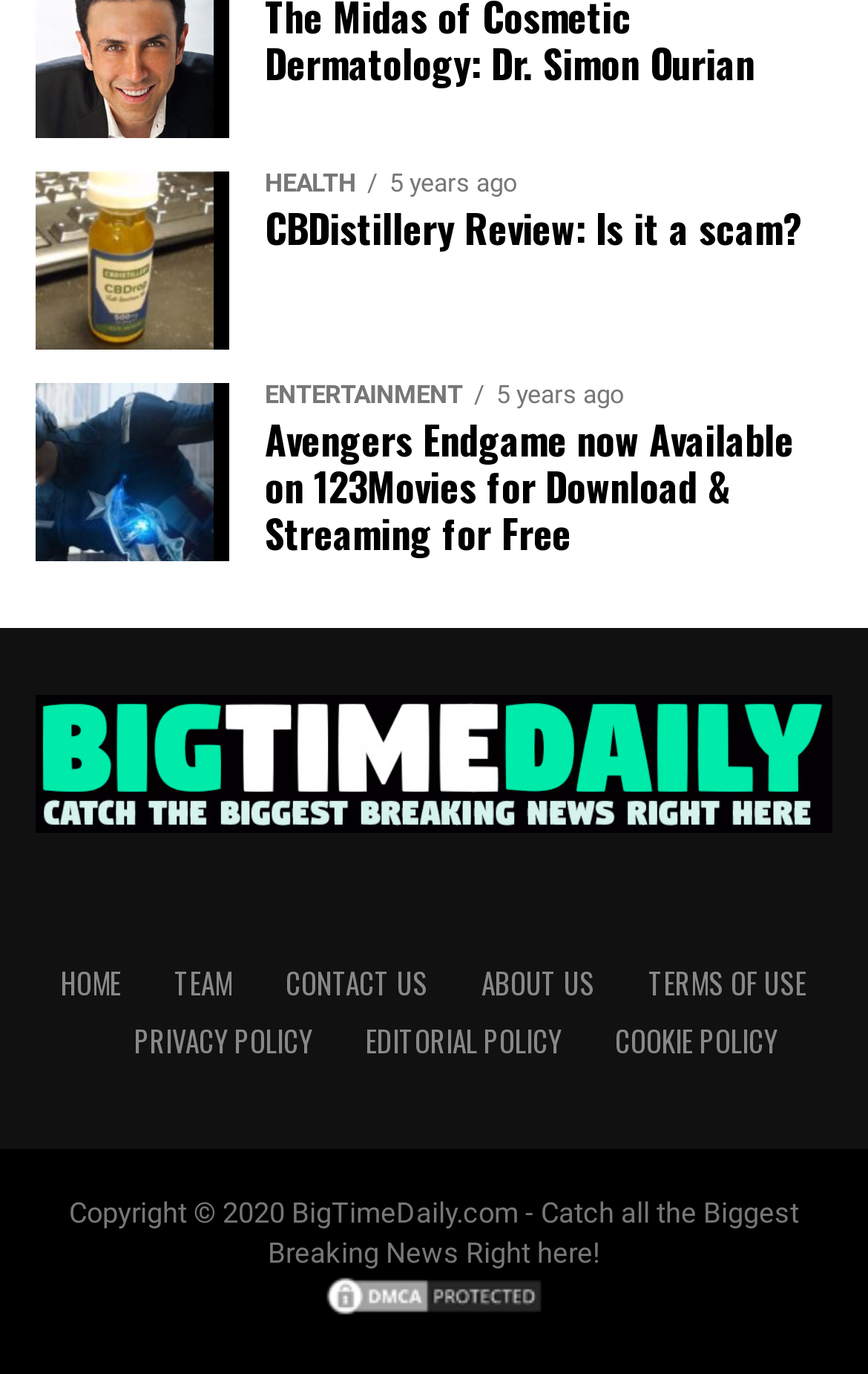Find the bounding box coordinates of the UI element according to this description: "Terms of Use".

[0.747, 0.701, 0.929, 0.732]